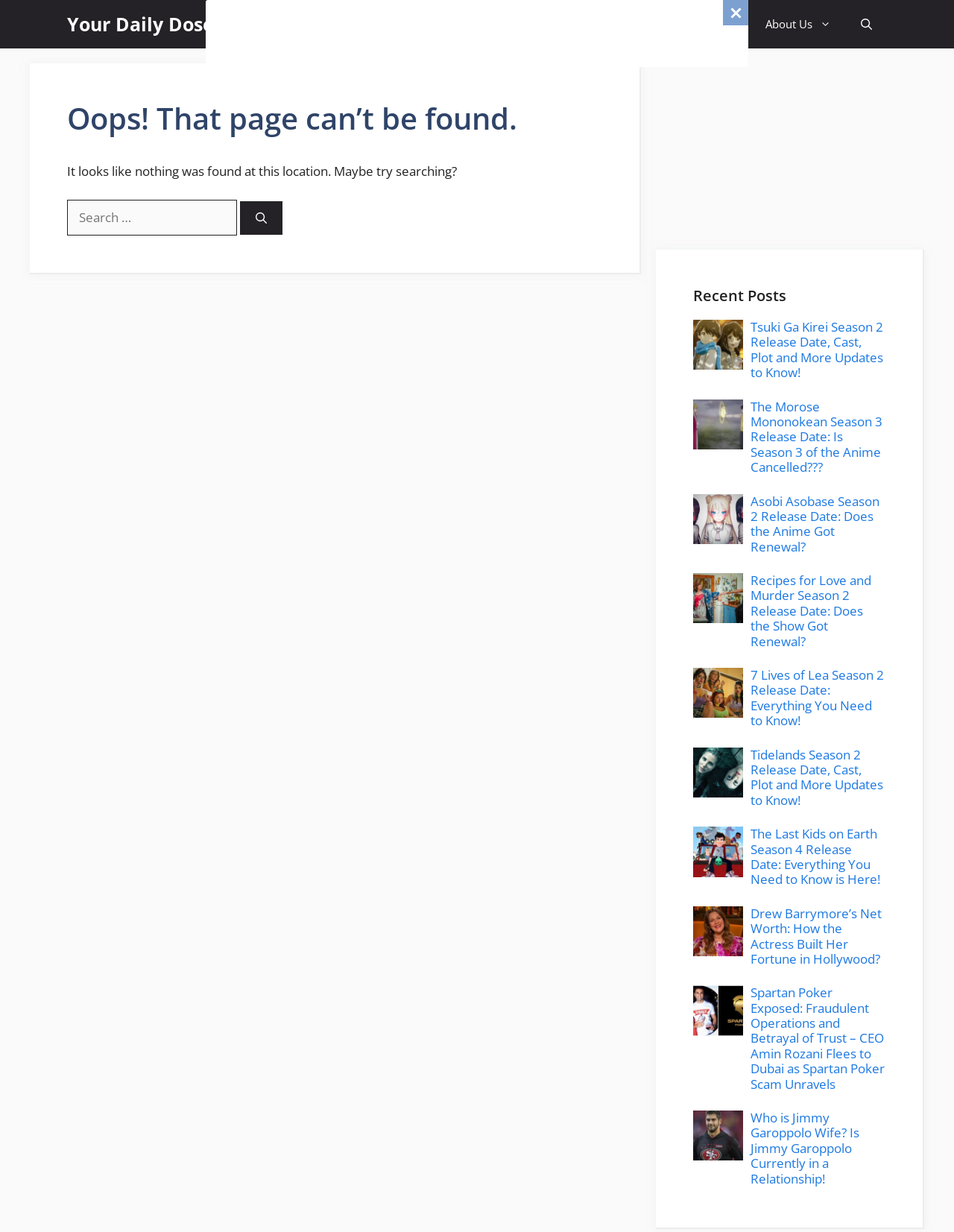Examine the screenshot and answer the question in as much detail as possible: How many recent posts are displayed on the webpage?

The webpage displays 9 recent posts, each with an image, a heading, and a link to the full article. The posts are arranged in a vertical list below the 'Recent Posts' heading.